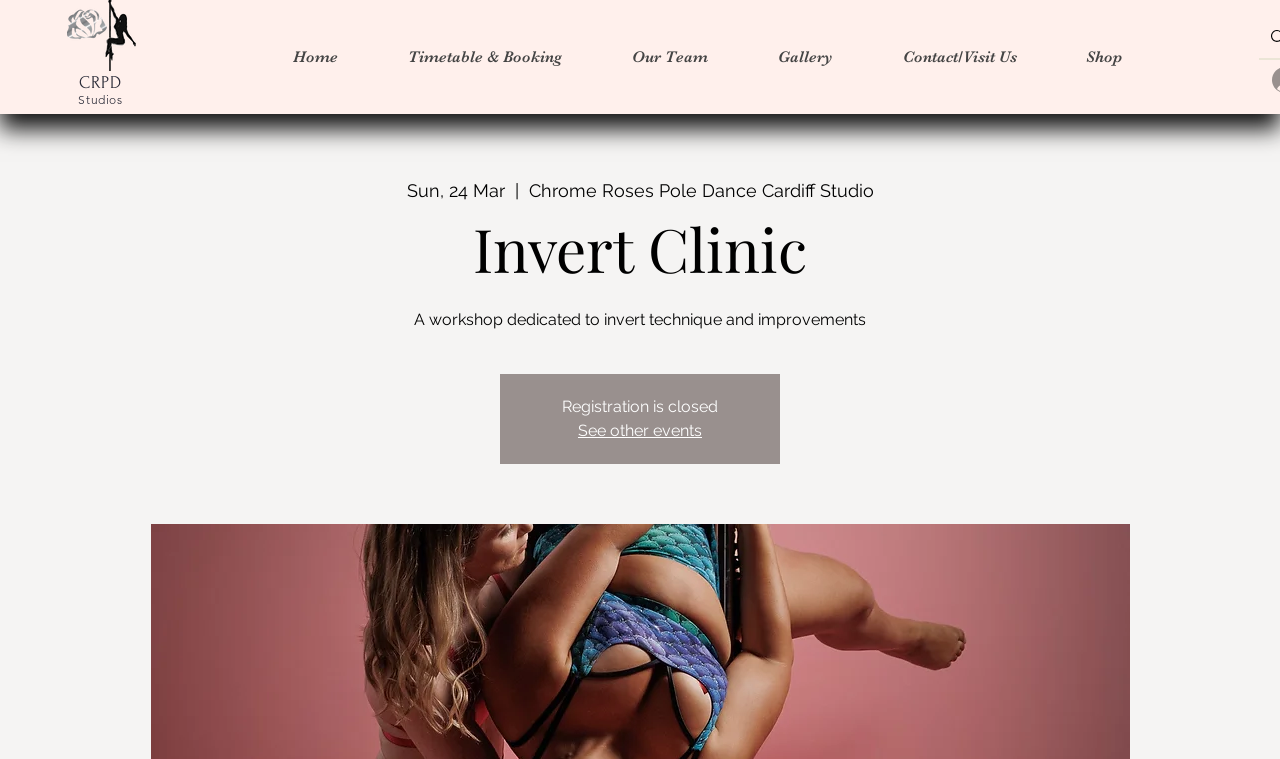Refer to the element description Home and identify the corresponding bounding box in the screenshot. Format the coordinates as (top-left x, top-left y, bottom-right x, bottom-right y) with values in the range of 0 to 1.

[0.202, 0.049, 0.291, 0.101]